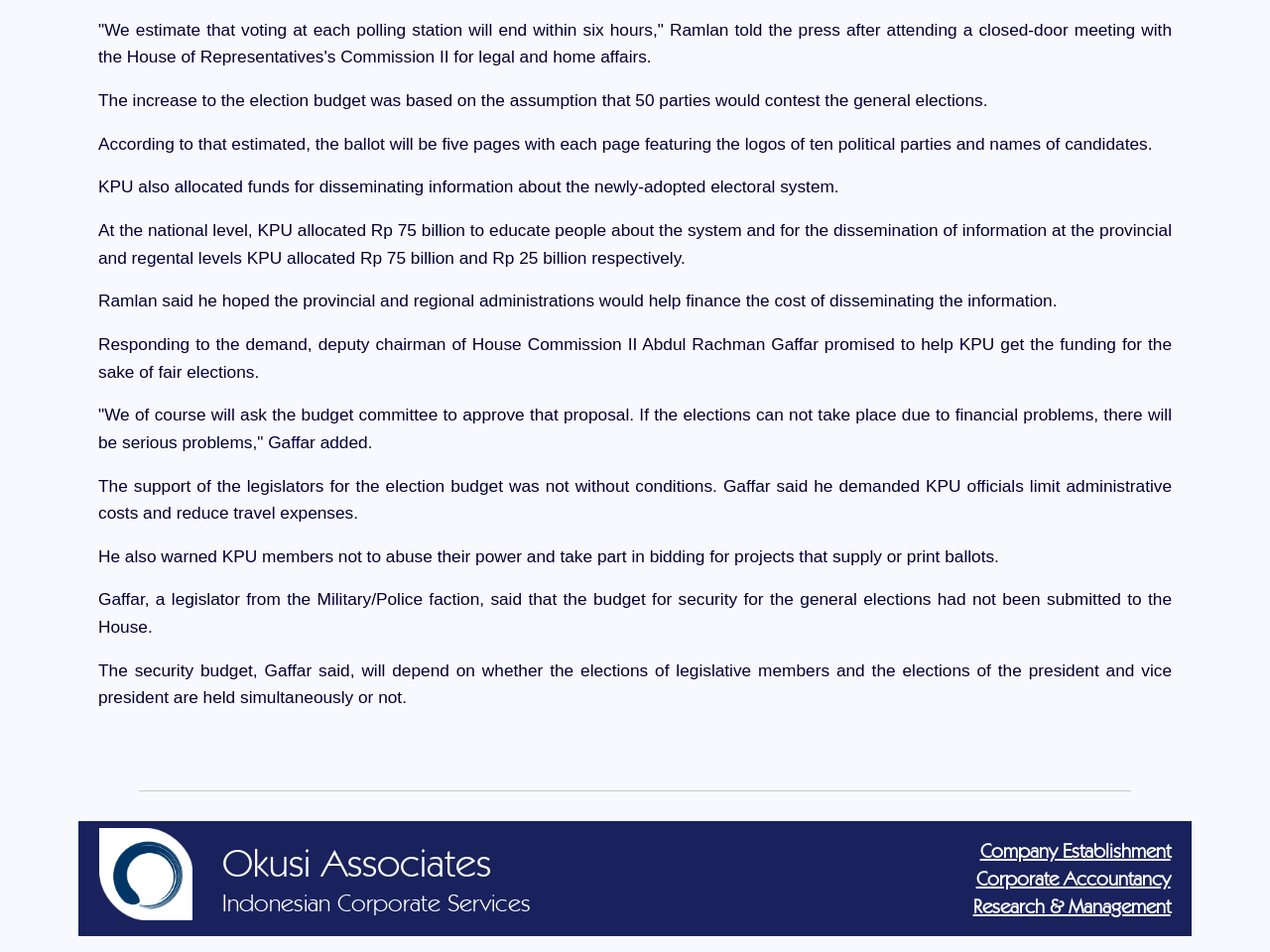Please find the bounding box for the UI component described as follows: "Research & Management".

[0.766, 0.944, 0.922, 0.964]